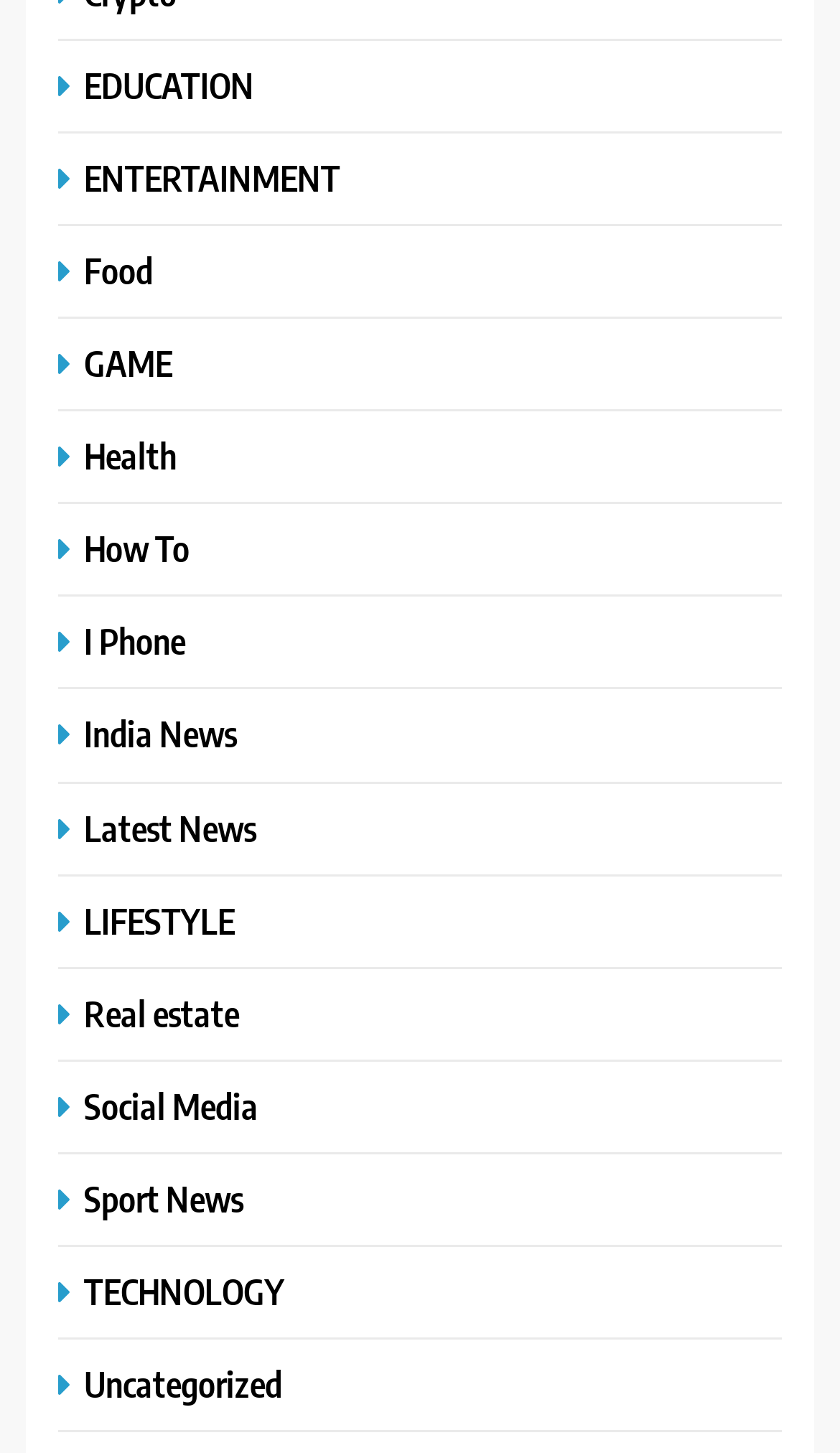Please respond in a single word or phrase: 
How many categories are available on the webpage?

17